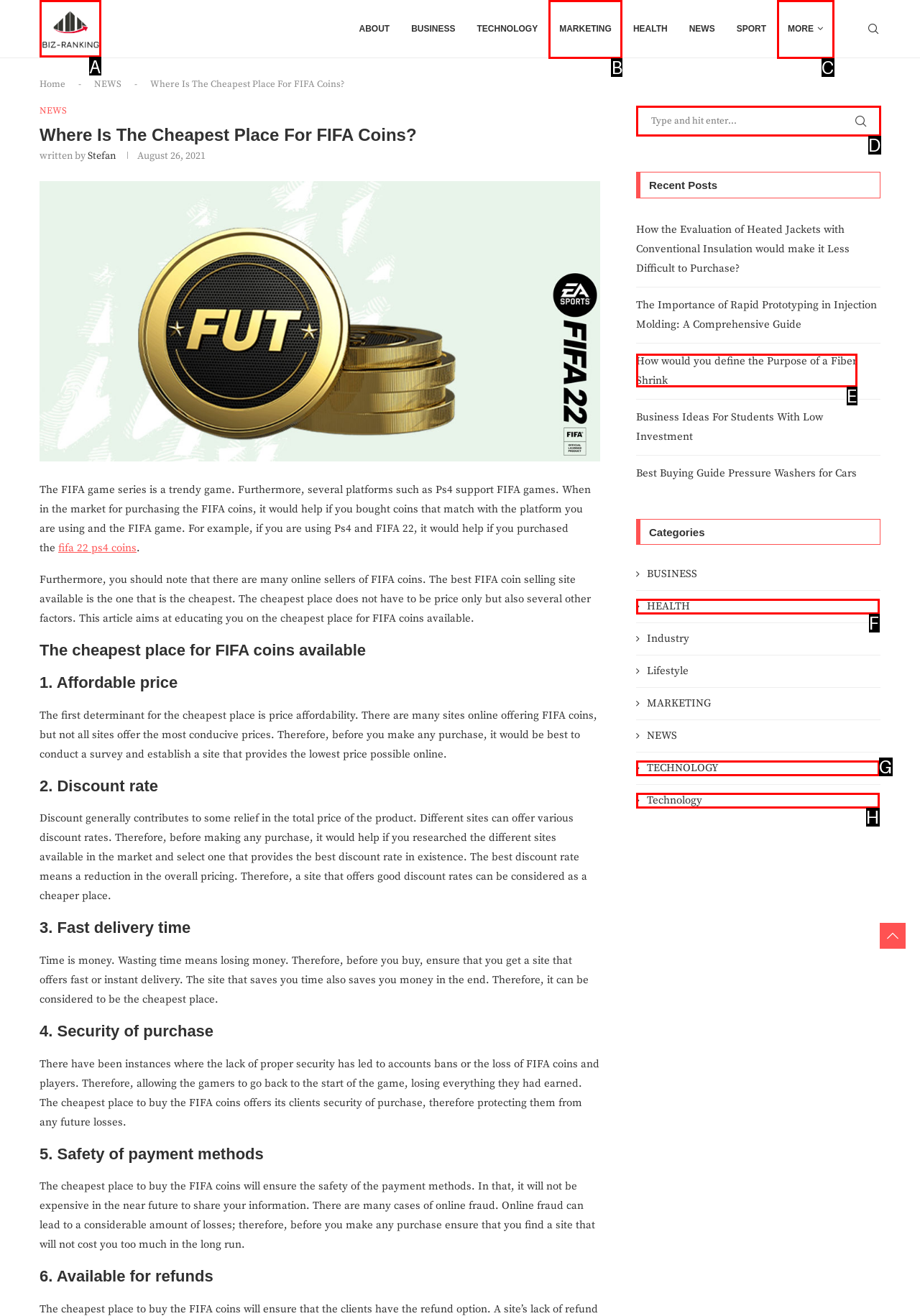Please identify the UI element that matches the description: aria-describedby="gallery-1-5803"
Respond with the letter of the correct option.

None